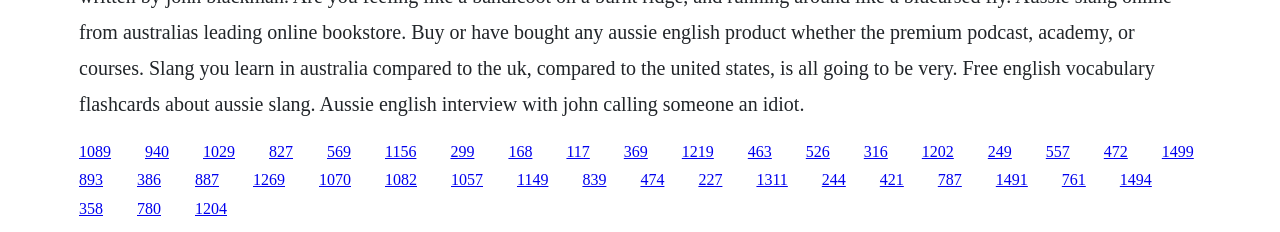Please determine the bounding box coordinates of the area that needs to be clicked to complete this task: 'follow the ninth link'. The coordinates must be four float numbers between 0 and 1, formatted as [left, top, right, bottom].

[0.443, 0.615, 0.461, 0.688]